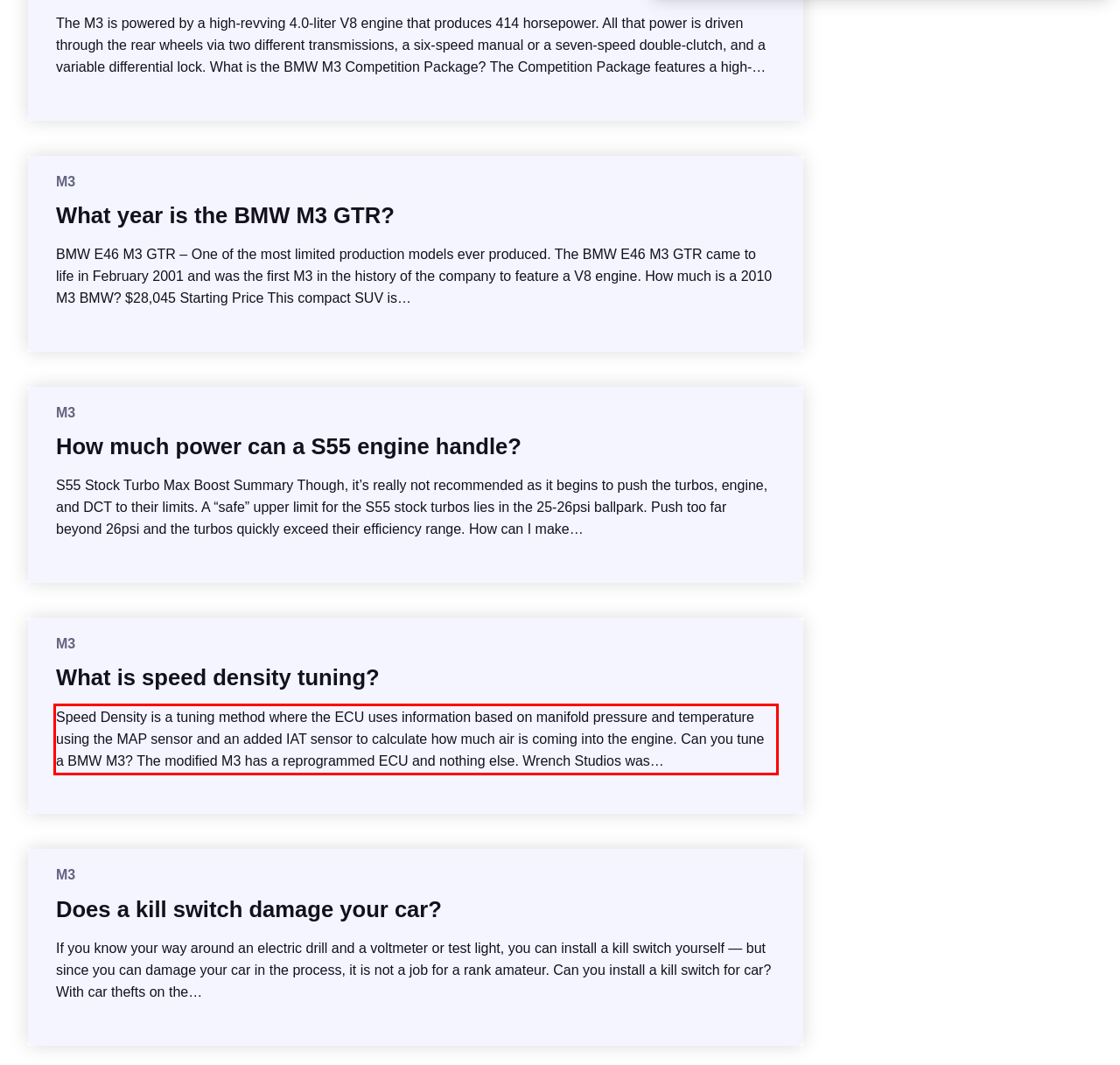Review the webpage screenshot provided, and perform OCR to extract the text from the red bounding box.

Speed Density is a tuning method where the ECU uses information based on manifold pressure and temperature using the MAP sensor and an added IAT sensor to calculate how much air is coming into the engine. Can you tune a BMW M3? The modified M3 has a reprogrammed ECU and nothing else. Wrench Studios was…